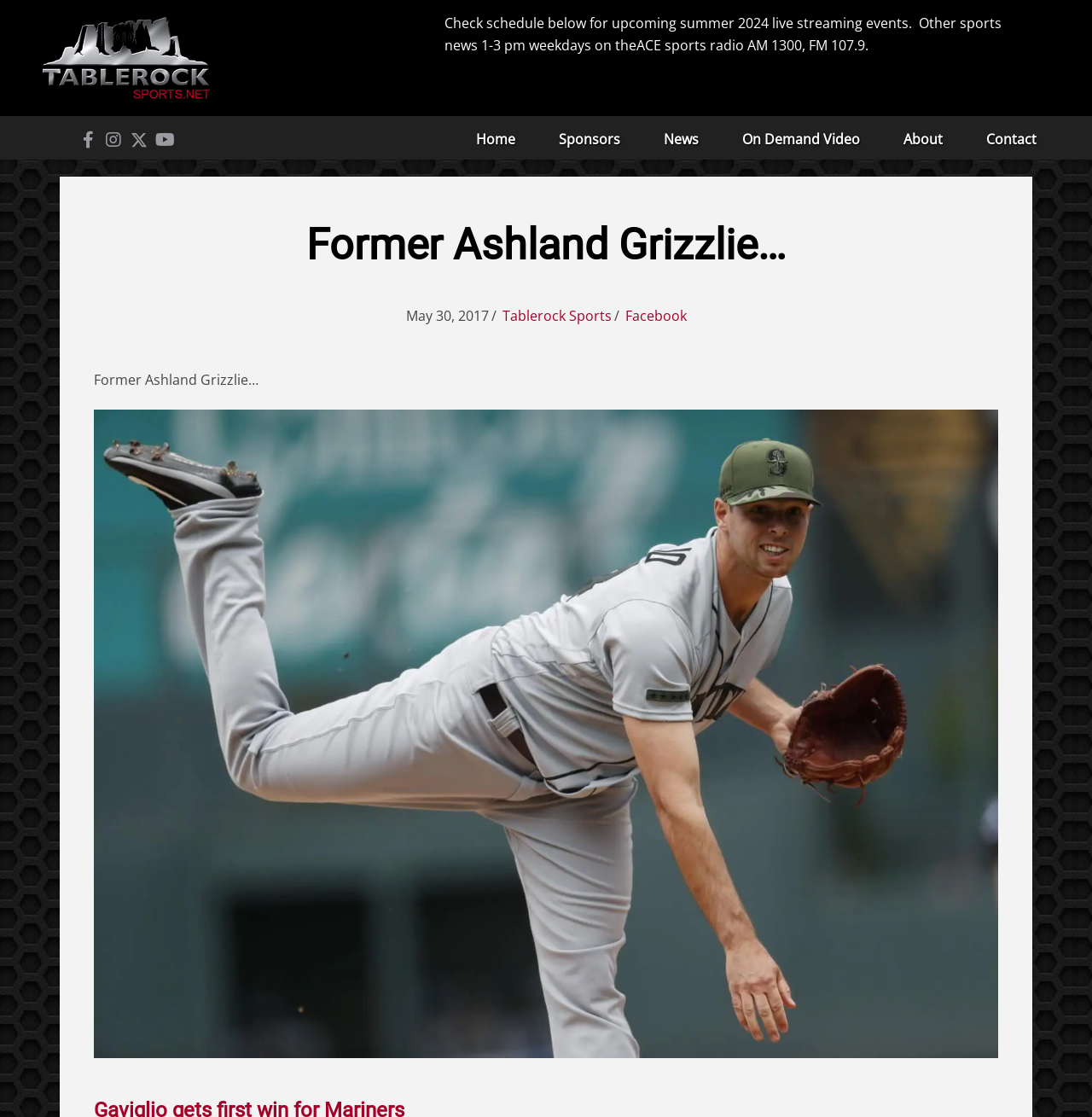Bounding box coordinates are specified in the format (top-left x, top-left y, bottom-right x, bottom-right y). All values are floating point numbers bounded between 0 and 1. Please provide the bounding box coordinate of the region this sentence describes: On Demand Video

[0.66, 0.116, 0.807, 0.135]